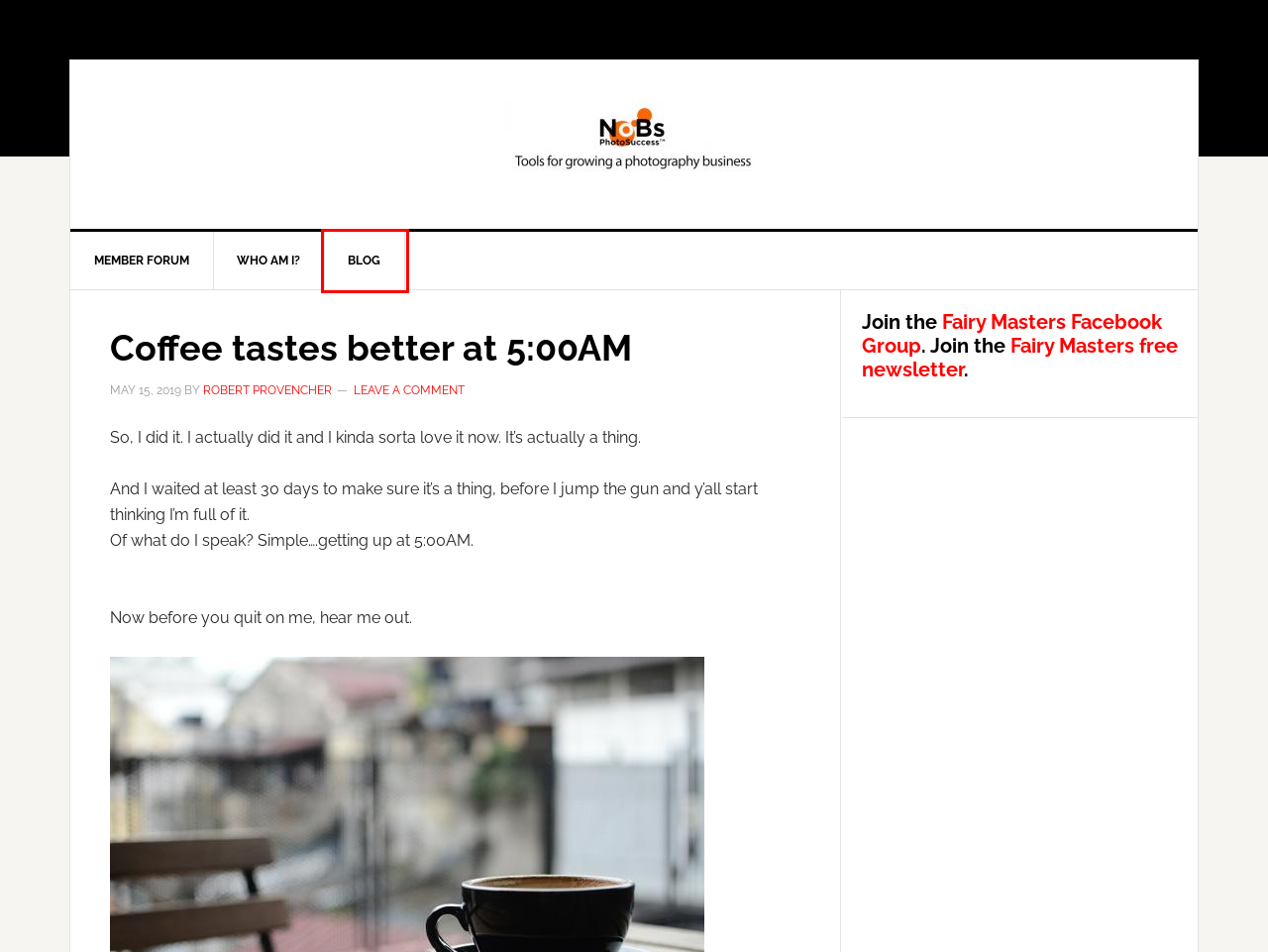Look at the screenshot of a webpage where a red rectangle bounding box is present. Choose the webpage description that best describes the new webpage after clicking the element inside the red bounding box. Here are the candidates:
A. Robert Provencher
B. photography coaching
C. photography top tips
D. Photography marketing strategies – A Place to Grow
E. OOooppsss
F. WrapUp
G. Coffee tastes better at 5:00AM
H. Blog

H